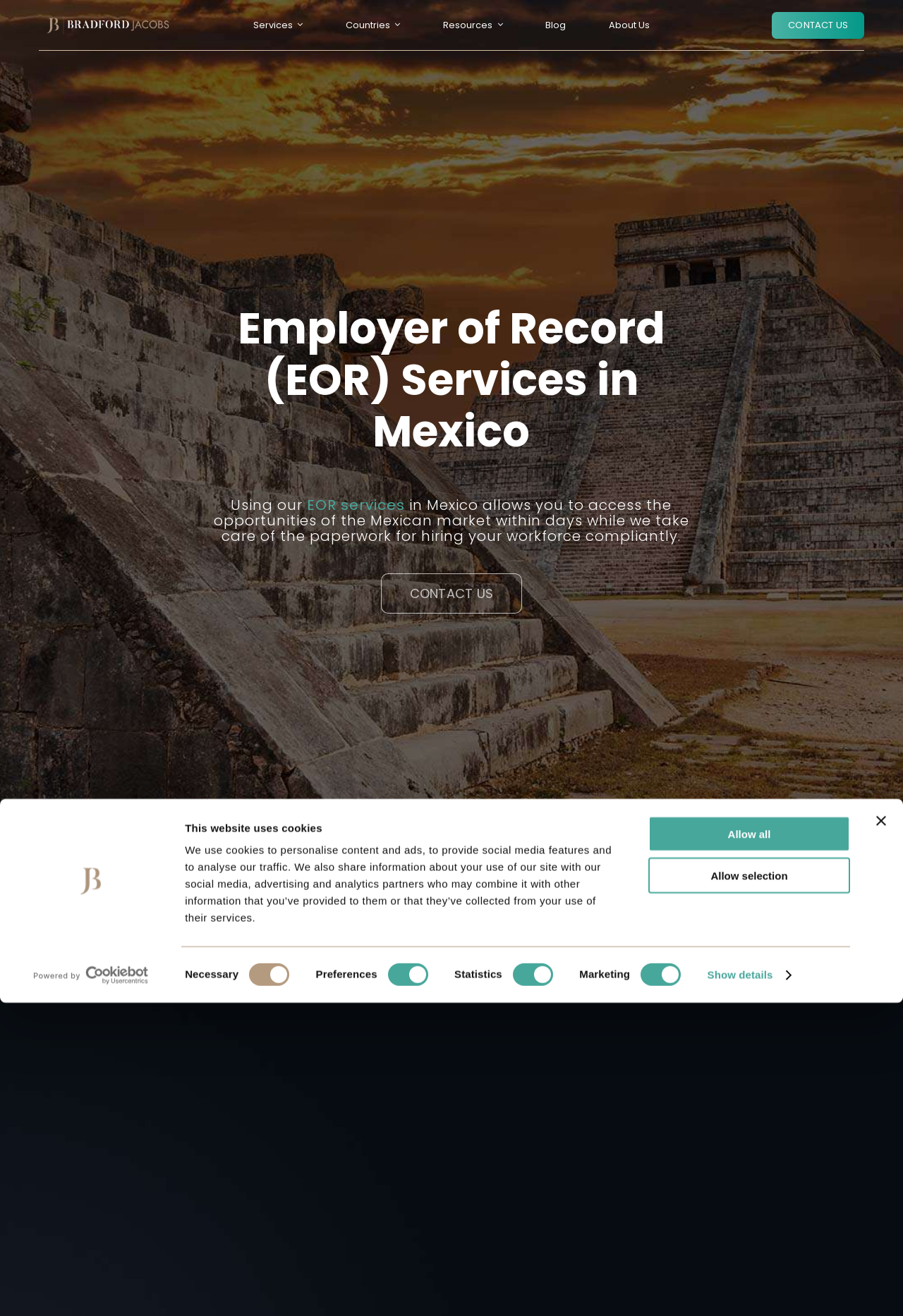Generate a comprehensive description of the webpage.

The webpage is about Bradford Jacobs' Employer of Record (EOR) services in Mexico. At the top left corner, there is a logo of Bradford Jacobs, and next to it, there is a navigation menu with links to different services, including Employer of Record (EOR), Professional Employer Organisation, Talent Acquisition, Global Payroll, Entity Formation, Global Expansion, Global Employment Organisation, and Employer Branding.

Below the navigation menu, there is a heading that reads "Employer of Record (EOR) Services in Mexico" followed by a paragraph of text that explains the benefits of using Bradford Jacobs' EOR services in Mexico. The text mentions that the service allows businesses to access the Mexican market within days while taking care of the paperwork for hiring a workforce compliantly.

On the top right corner, there is a cookie consent banner with a heading that reads "This website uses cookies". The banner explains that the website uses cookies to personalize content and ads, provide social media features, and analyze traffic. There are four checkboxes below the text, allowing users to select their consent preferences for necessary, preferences, statistics, and marketing cookies.

Below the cookie consent banner, there are two buttons, "Allow selection" and "Allow all", which allow users to manage their cookie preferences. There is also a "Close banner" button at the top right corner of the banner.

At the bottom of the page, there are links to different sections of the website, including Countries, Resources, Blog, and About Us. There is also a "CONTACT US" link at the bottom right corner of the page.